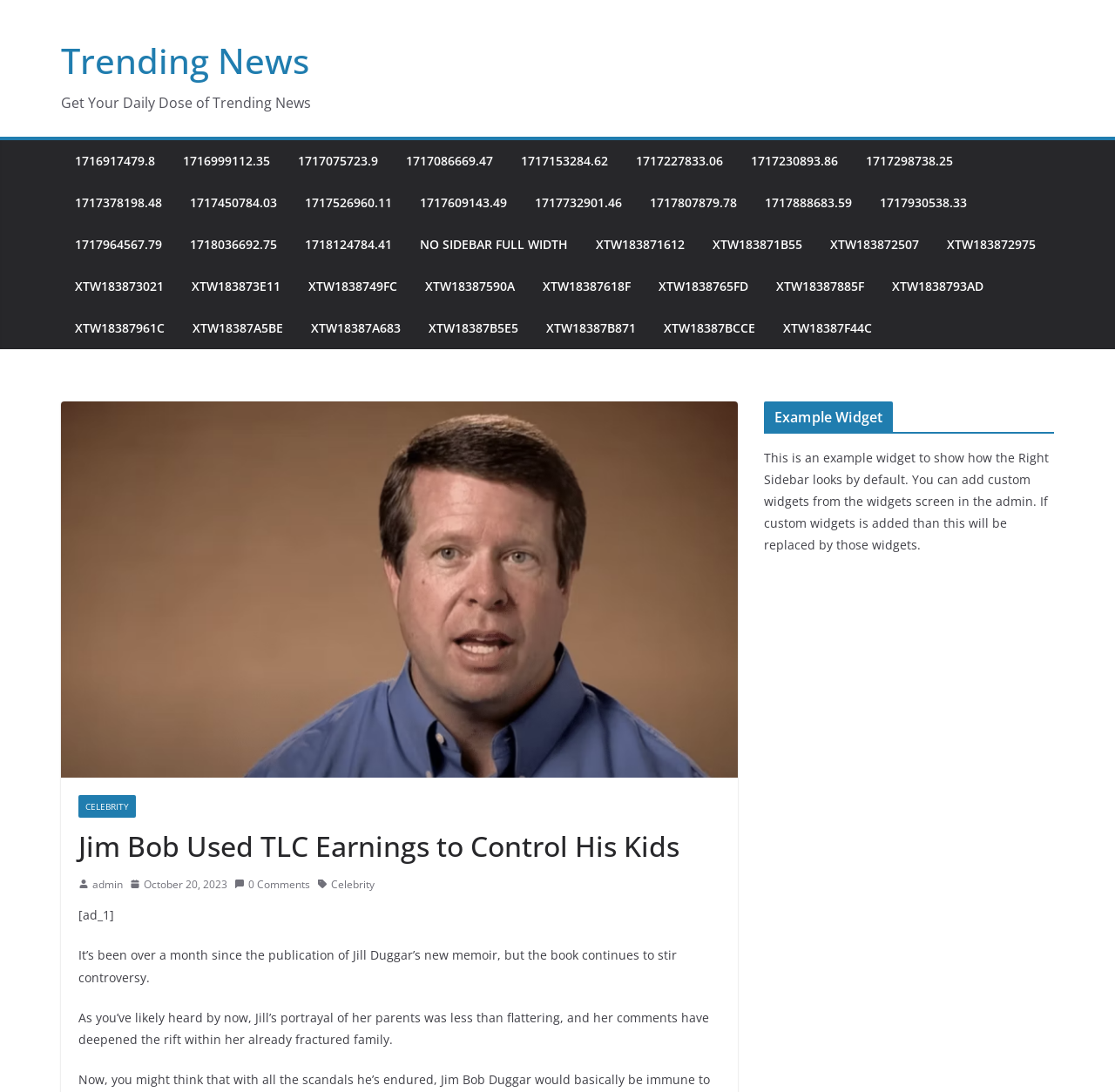Show the bounding box coordinates of the region that should be clicked to follow the instruction: "Search articles."

None